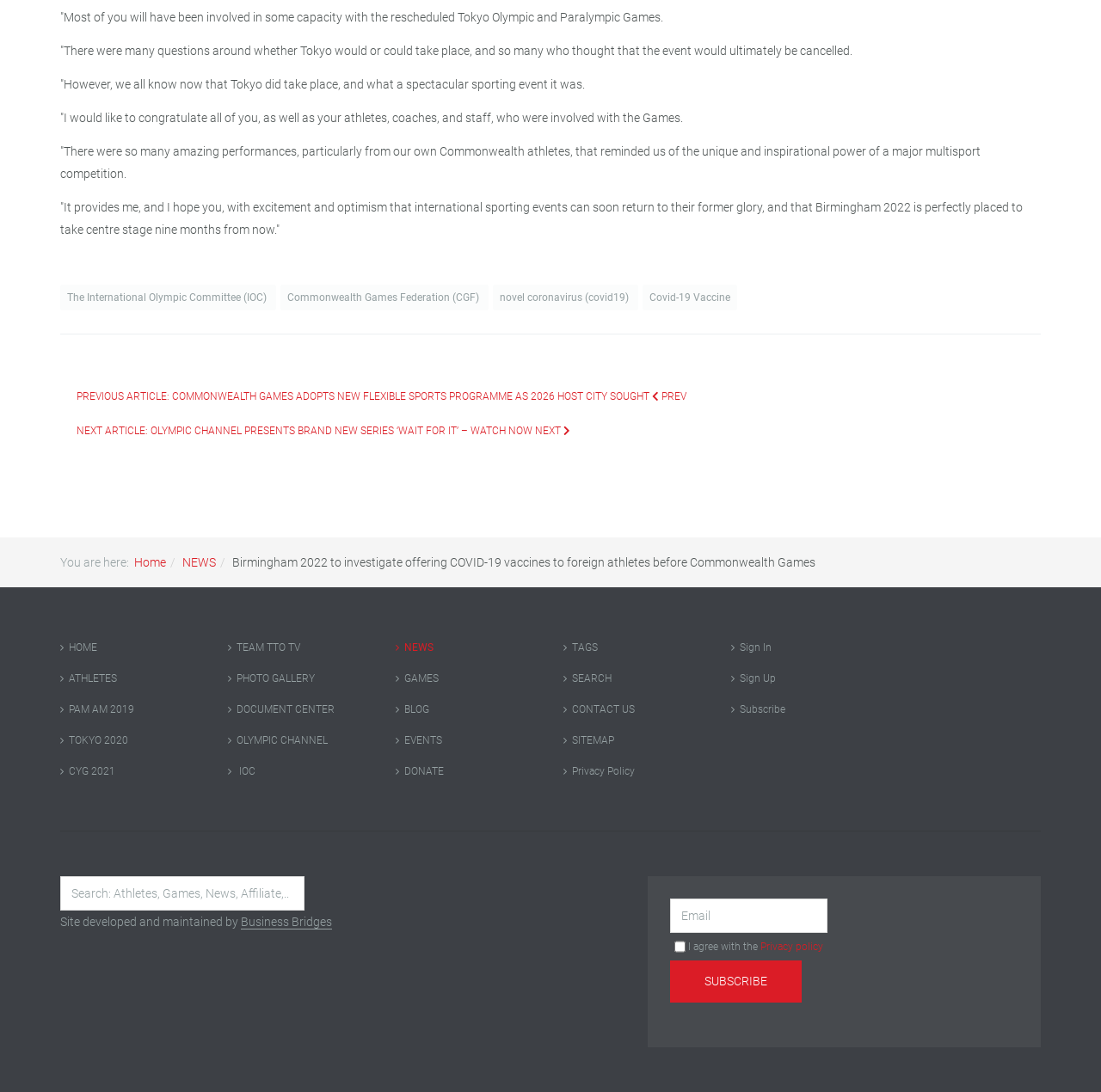Identify the coordinates of the bounding box for the element that must be clicked to accomplish the instruction: "Subscribe to the newsletter".

[0.608, 0.879, 0.728, 0.918]